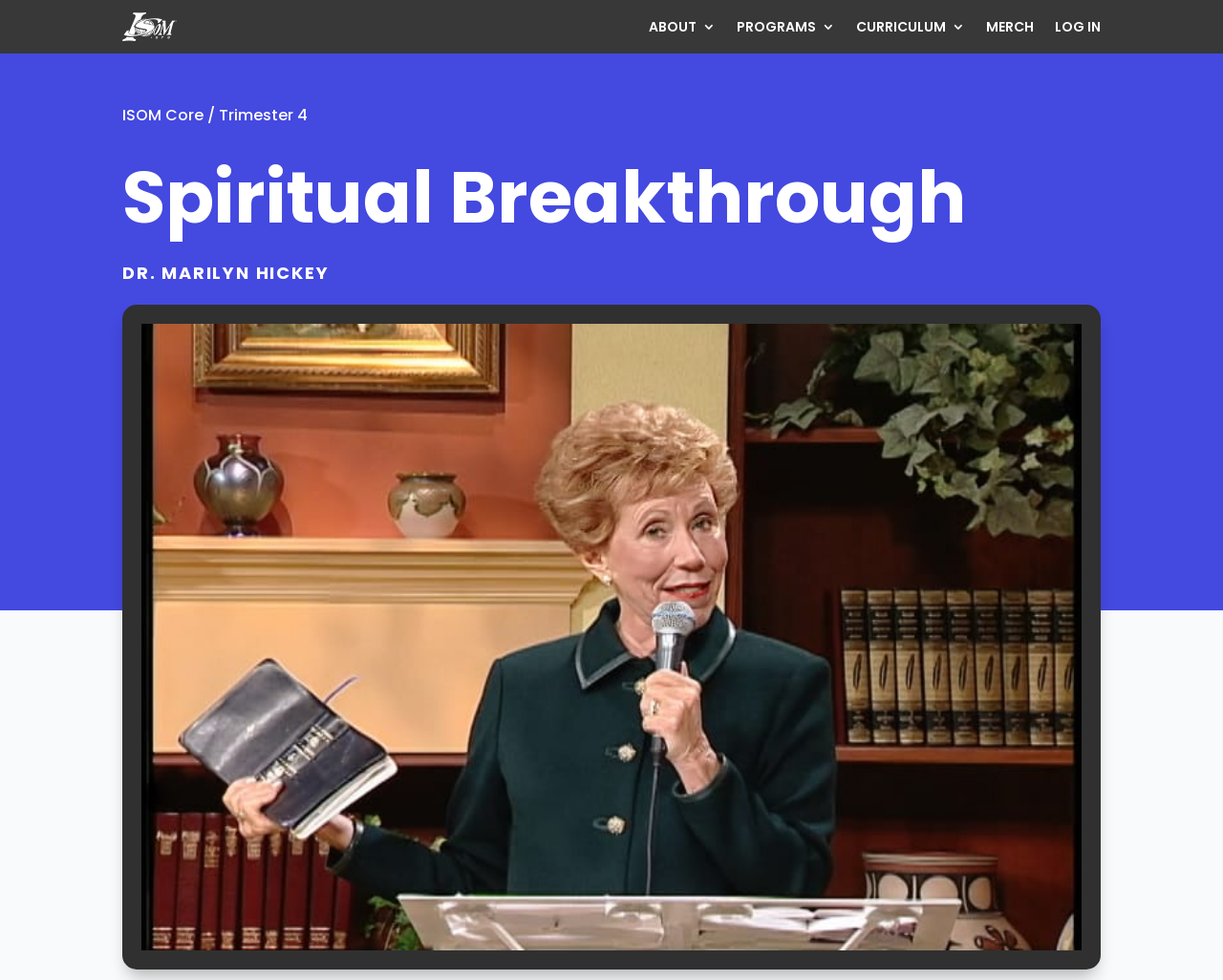With reference to the screenshot, provide a detailed response to the question below:
What is the position of the 'LOG IN' link?

I analyzed the bounding box coordinates of the 'LOG IN' link and found that its x2 coordinate is 0.9, which is the largest among all the links in the top navigation bar. This suggests that the 'LOG IN' link is positioned at the rightmost side.